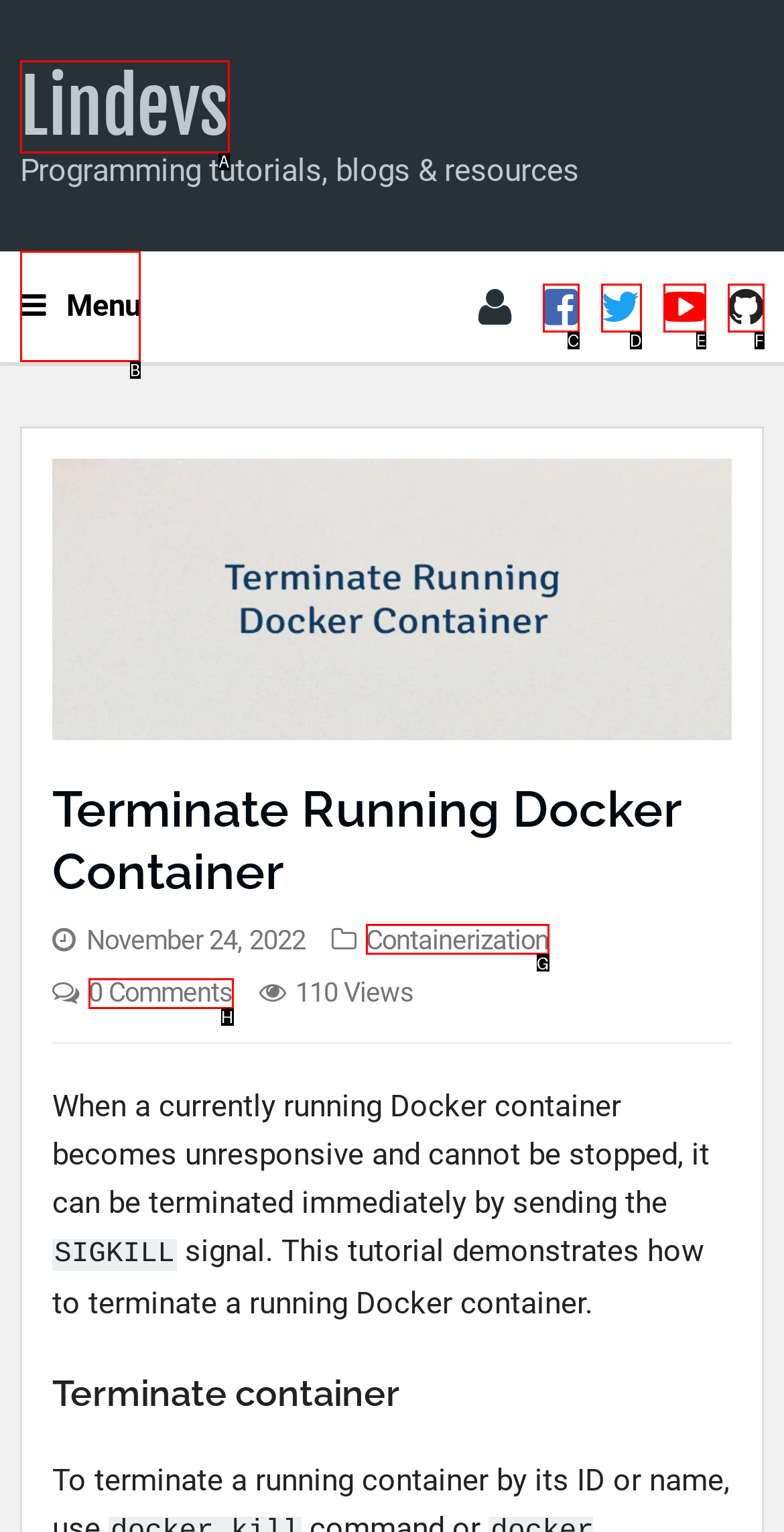Determine the HTML element to be clicked to complete the task: Click on the 'blogging' tag. Answer by giving the letter of the selected option.

None